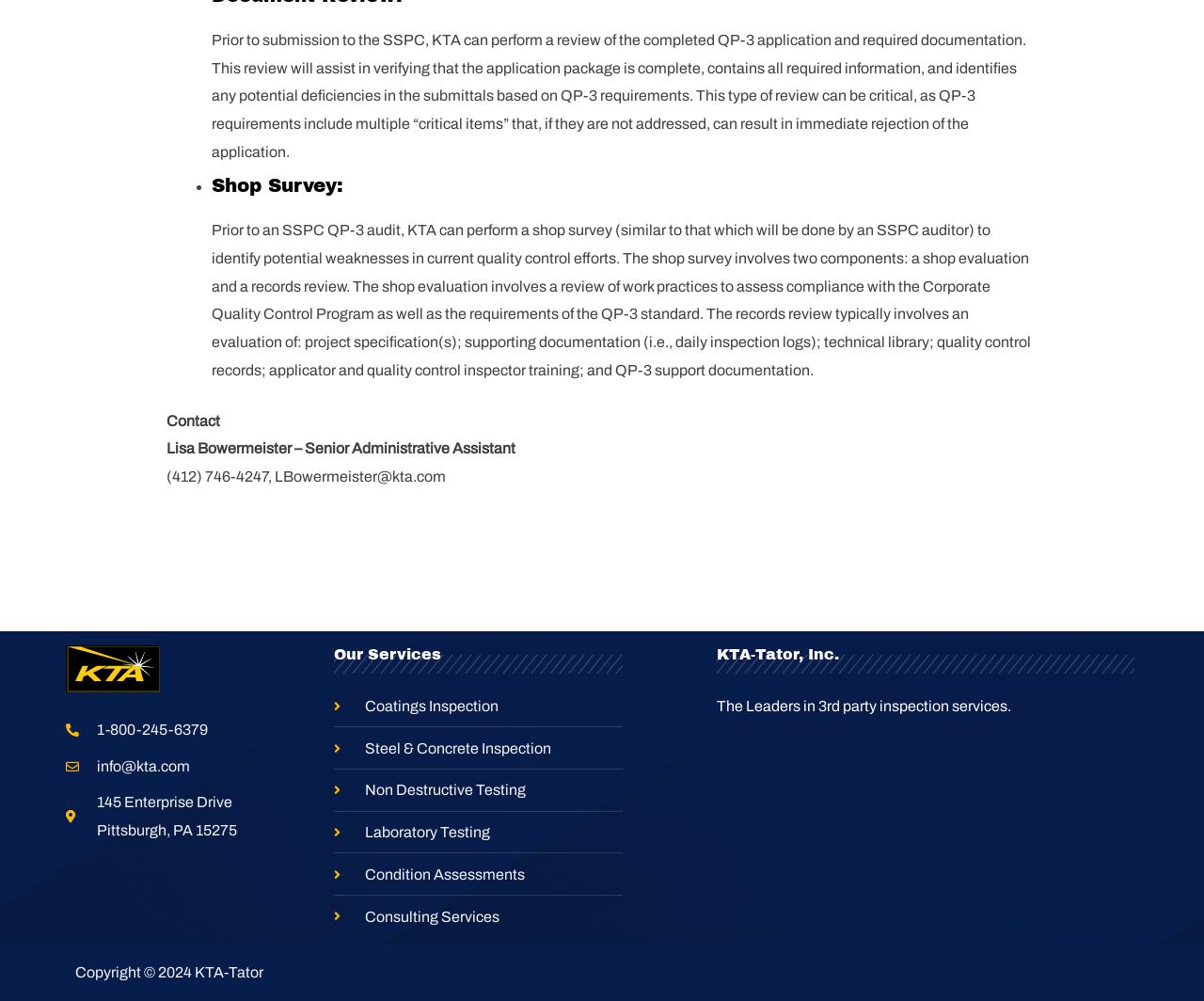What is the address of KTA-Tator, Inc.?
Using the information from the image, provide a comprehensive answer to the question.

The webpage provides contact information, including an address, which is 145 Enterprise Drive Pittsburgh, PA 15275.